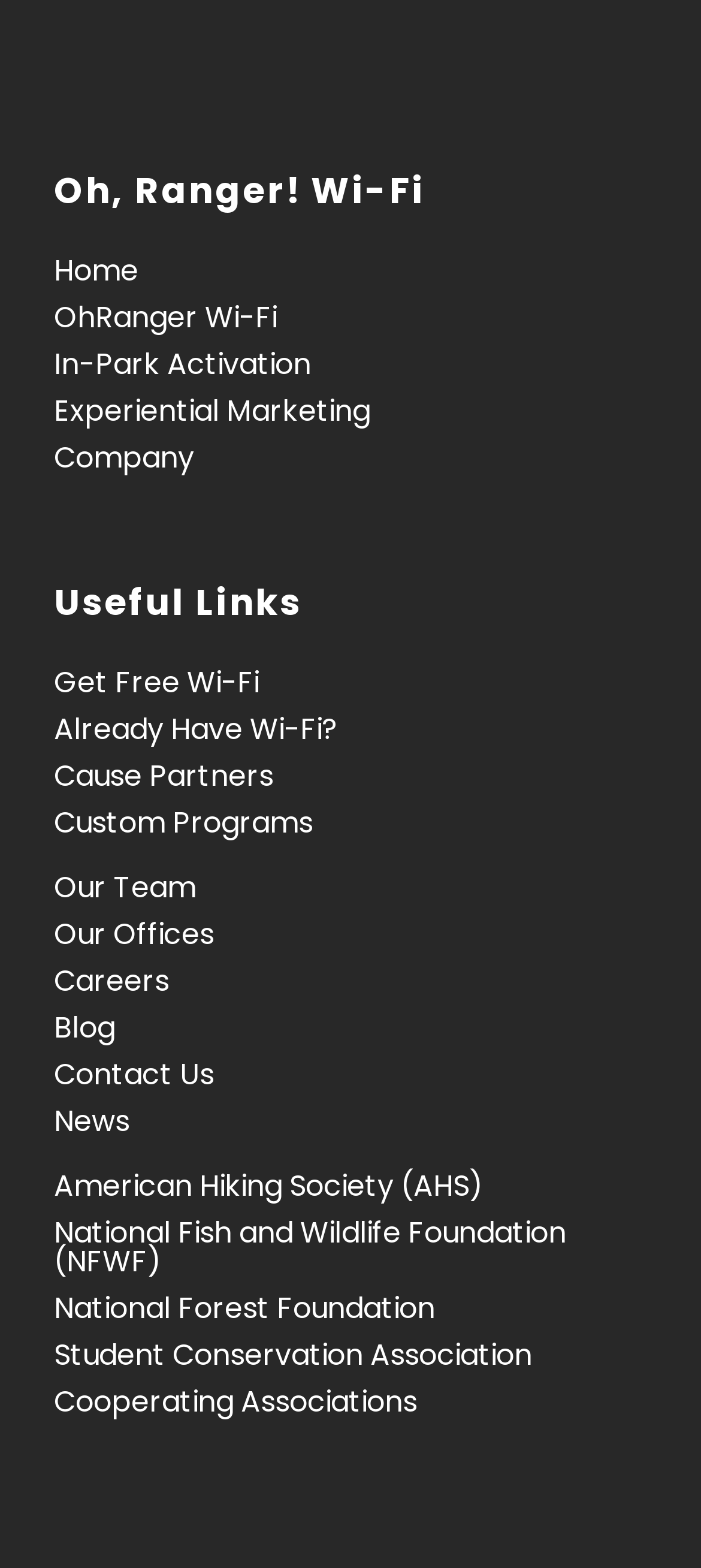Please locate the bounding box coordinates for the element that should be clicked to achieve the following instruction: "read the blog". Ensure the coordinates are given as four float numbers between 0 and 1, i.e., [left, top, right, bottom].

[0.077, 0.643, 0.164, 0.669]